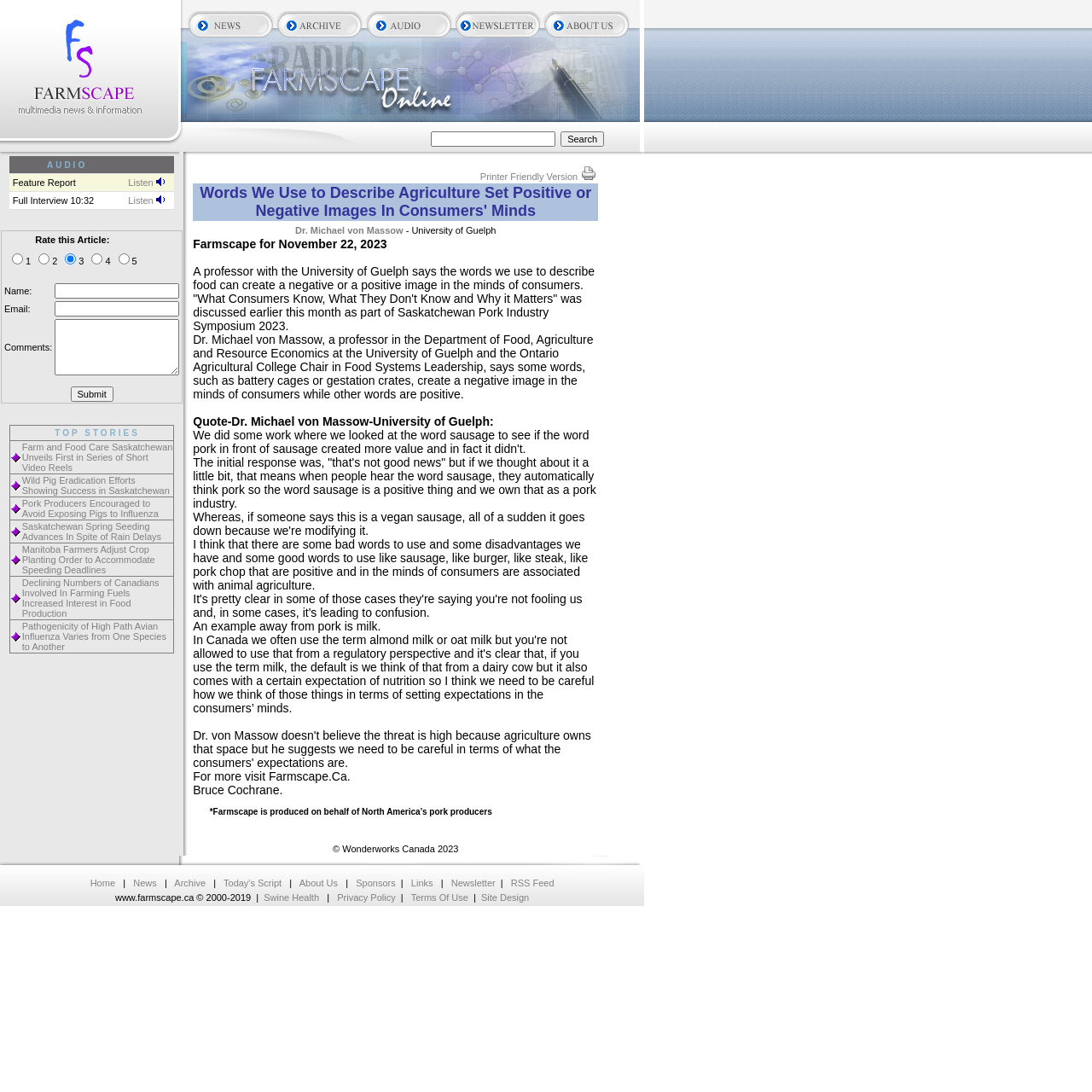Explain the webpage in detail, including its primary components.

This webpage is about an article titled "Words We Use to Describe Agriculture Set Positive or Negative Images In Consumers' Minds" by Dr. Michael von Massow from the University of Guelph. At the top of the page, there is a header section with a logo of Farmscape Canada on the left and a search bar on the right. The search bar has a text box and a "Search" button.

Below the header section, there is a main content area divided into two columns. The left column takes up about 60% of the page width and contains the article's content, including text and images. The article discusses how the words used to describe agriculture can evoke positive or negative images in consumers' minds.

The right column is narrower and contains a sidebar with various elements. At the top of the sidebar, there is a section with five links, each representing a rating from 1 to 5. Below this section, there is an image, followed by a section with two audio links, "Feature Report" and "Full Interview 10:32", each with a "Listen" button and an accompanying image.

Further down the sidebar, there is a section with a heading "Rate this Article" and a table with rating options from 1 to 5, along with text boxes for name, email, and comments, and a "Submit" button.

At the very bottom of the page, there is a footer section with a "Printer Friendly Version" link.